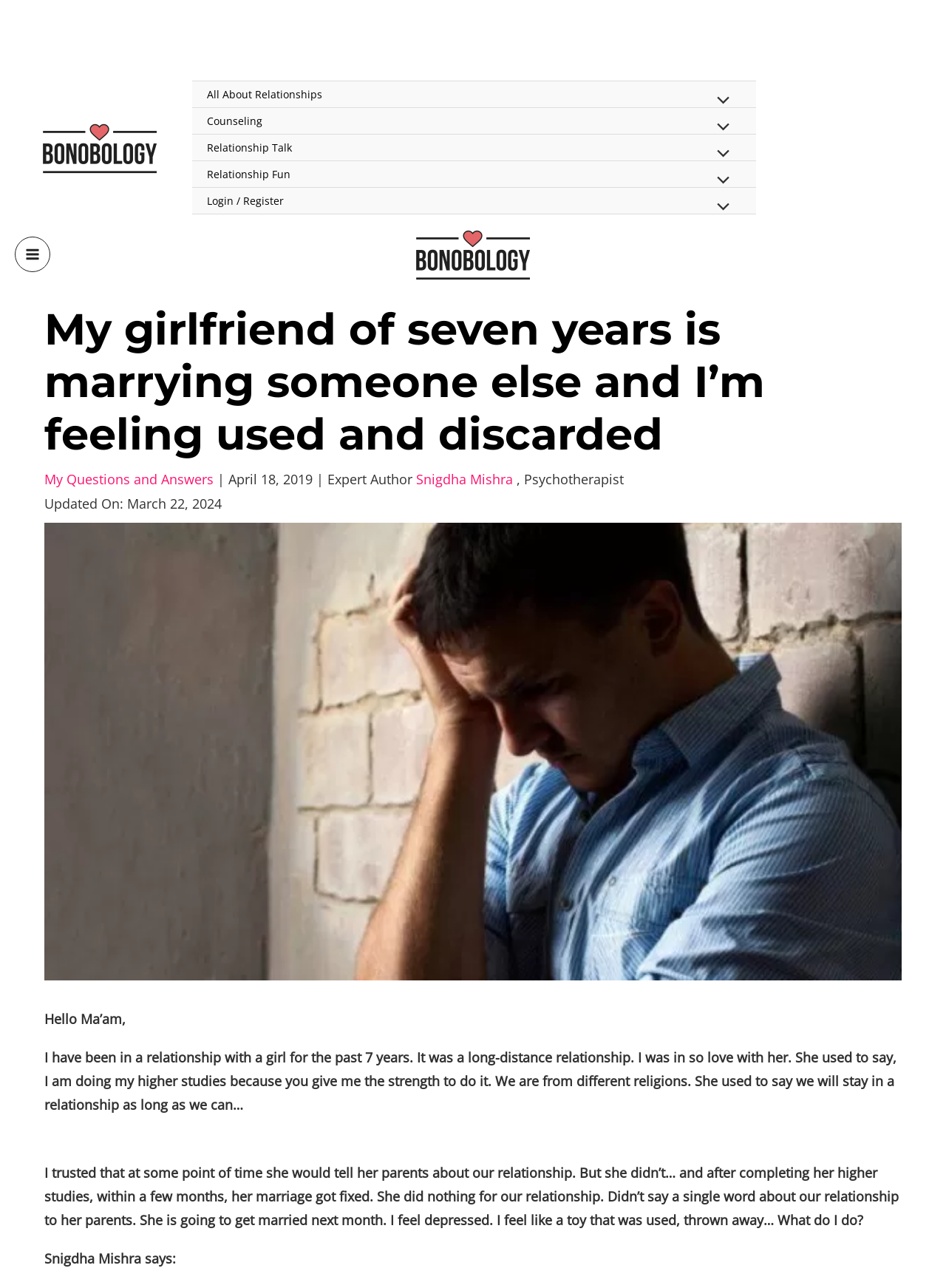Please identify and generate the text content of the webpage's main heading.

My girlfriend of seven years is marrying someone else and I’m feeling used and discarded